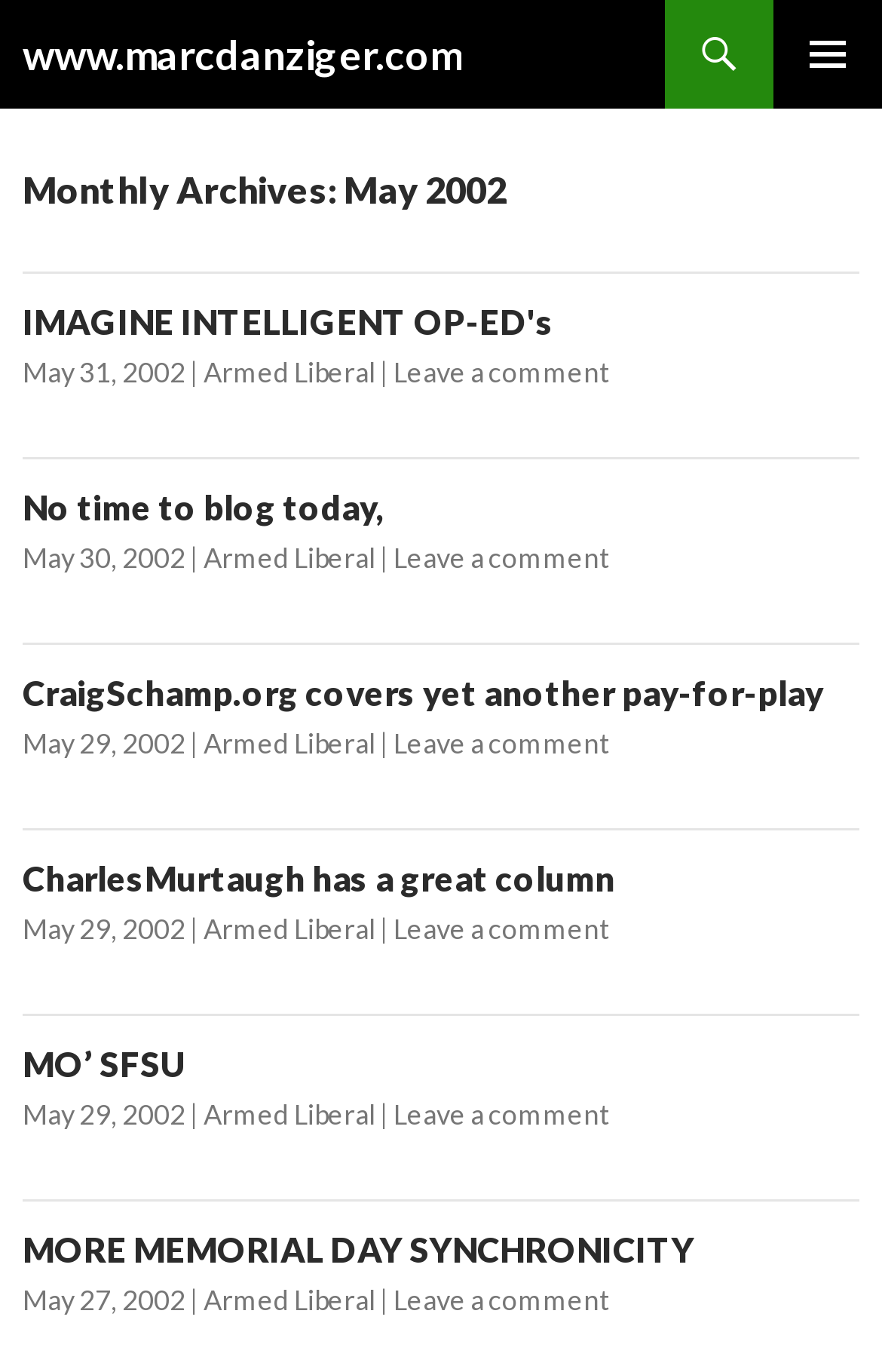Please determine the bounding box coordinates for the element with the description: "CraigSchamp.org covers yet another pay-for-play".

[0.026, 0.49, 0.933, 0.52]